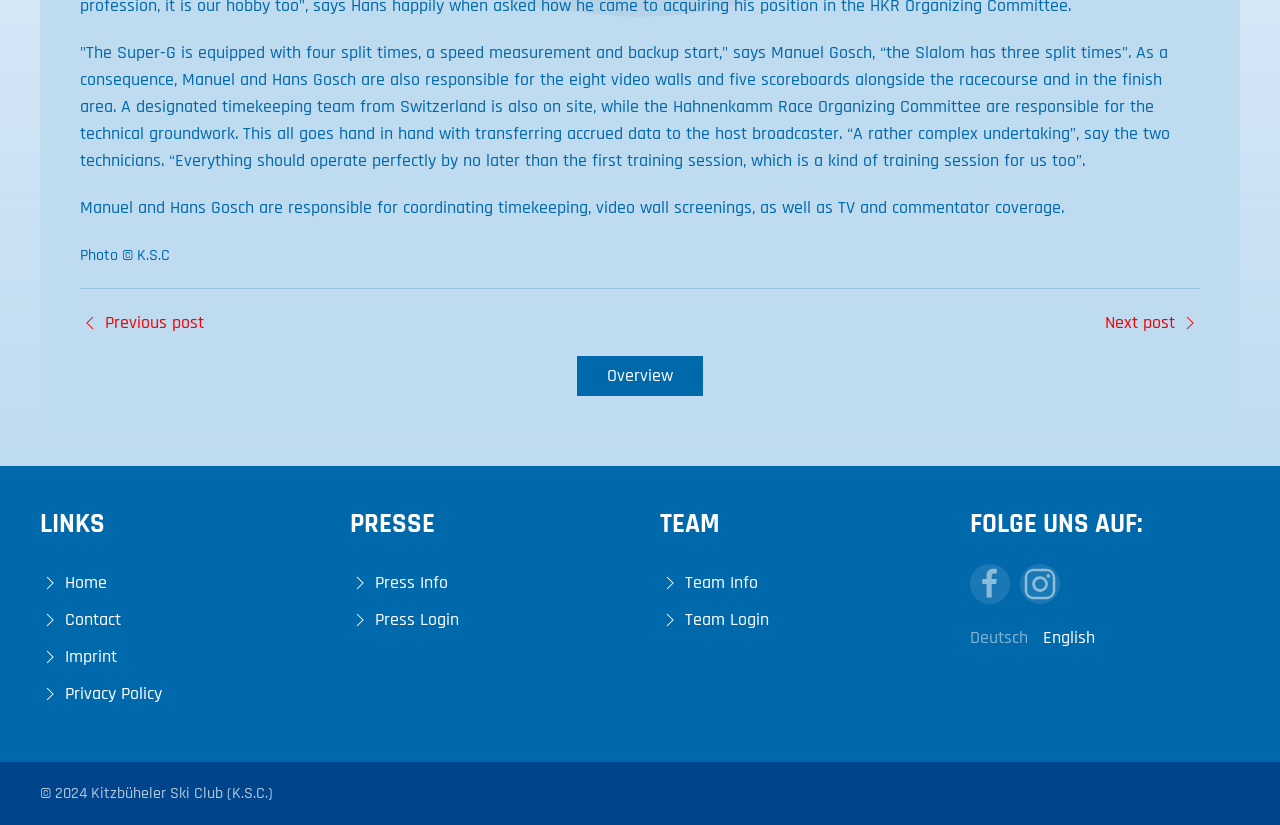What is the text of the first StaticText element? Based on the image, give a response in one word or a short phrase.

The Super-G is equipped with four split times...